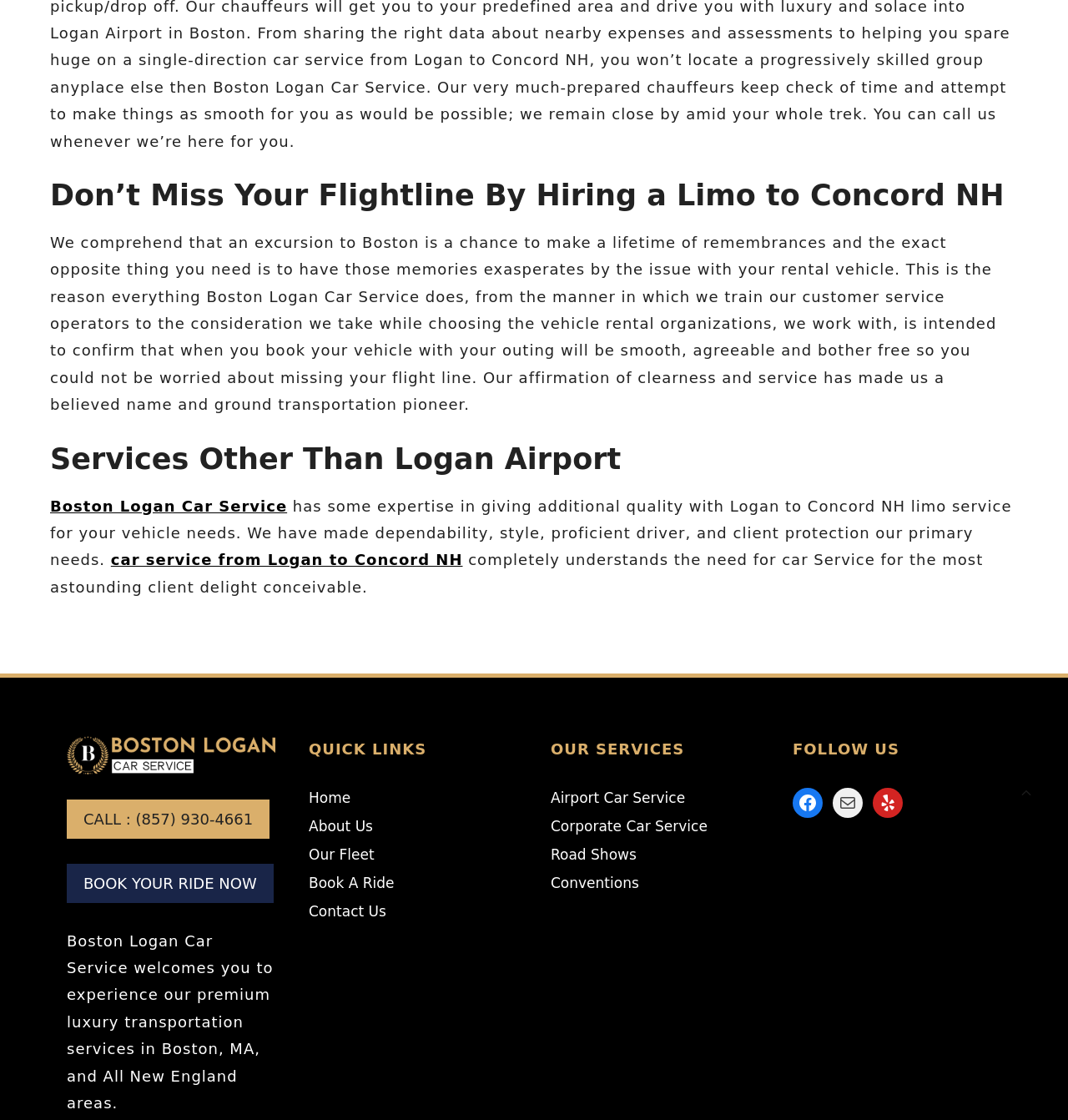What social media platforms can I follow the company on?
Please provide a single word or phrase answer based on the image.

Facebook, Mail, Yelp